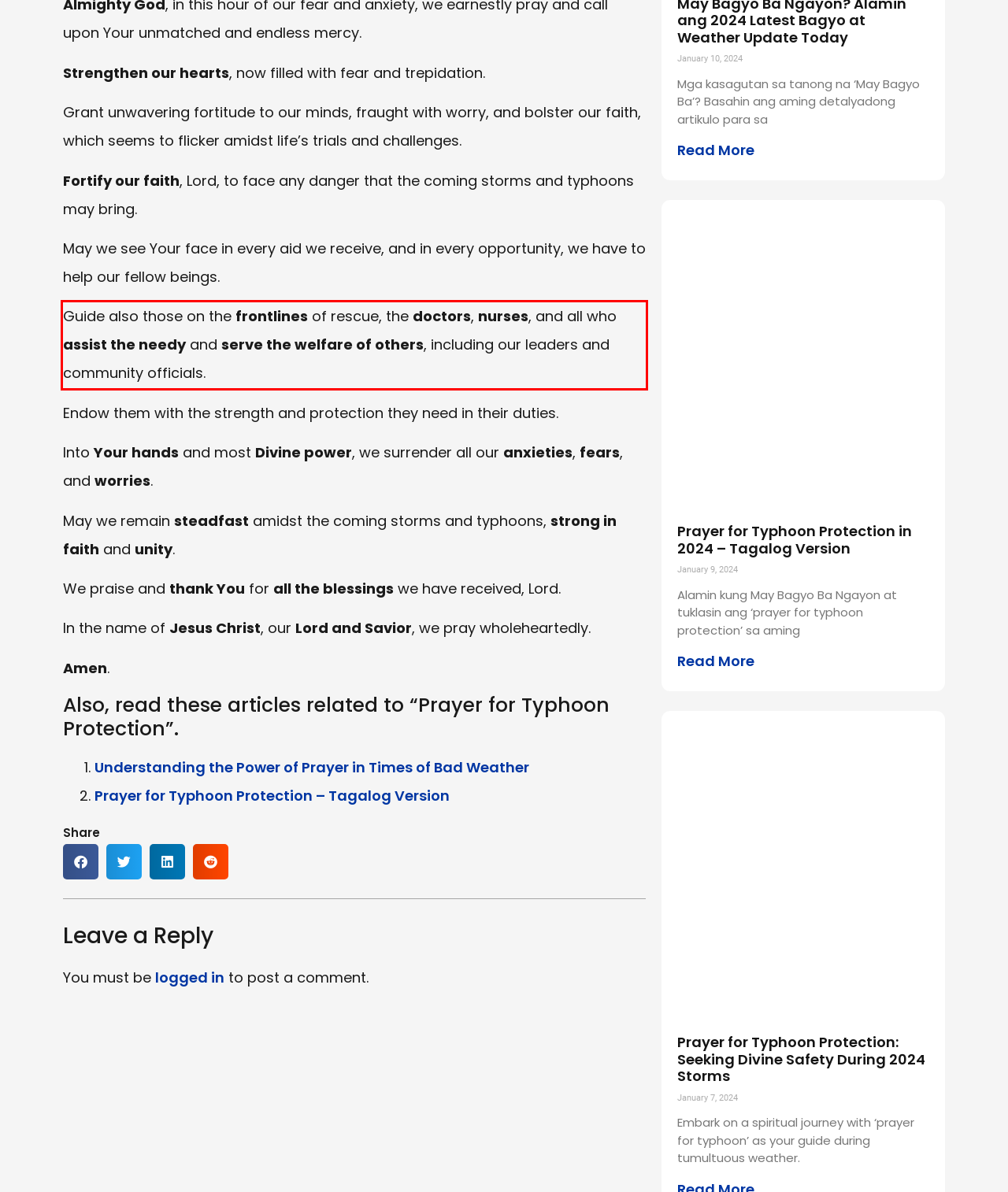You are presented with a screenshot containing a red rectangle. Extract the text found inside this red bounding box.

Guide also those on the frontlines of rescue, the doctors, nurses, and all who assist the needy and serve the welfare of others, including our leaders and community officials.